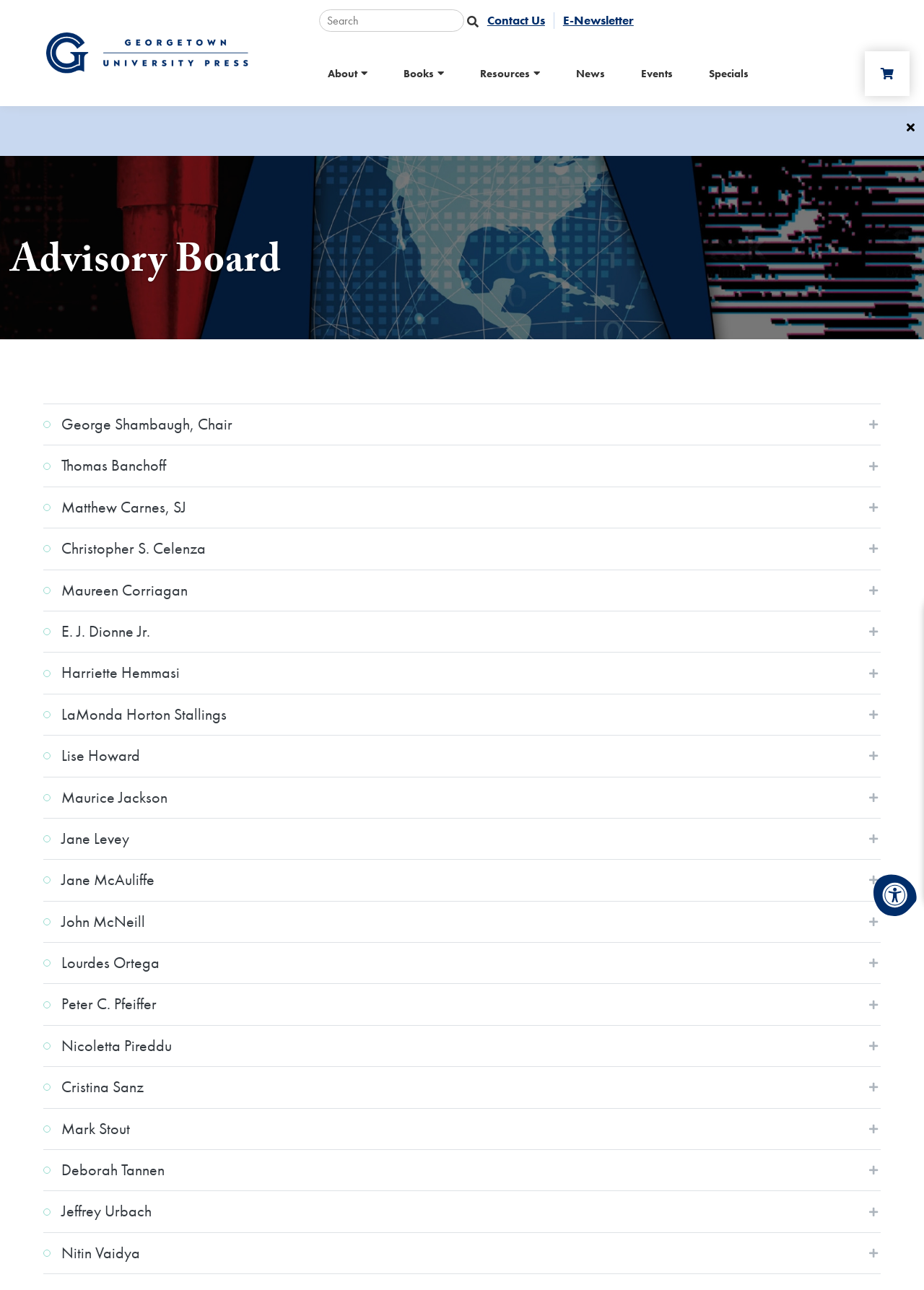Determine the bounding box coordinates for the element that should be clicked to follow this instruction: "Search for something". The coordinates should be given as four float numbers between 0 and 1, in the format [left, top, right, bottom].

[0.345, 0.007, 0.502, 0.025]